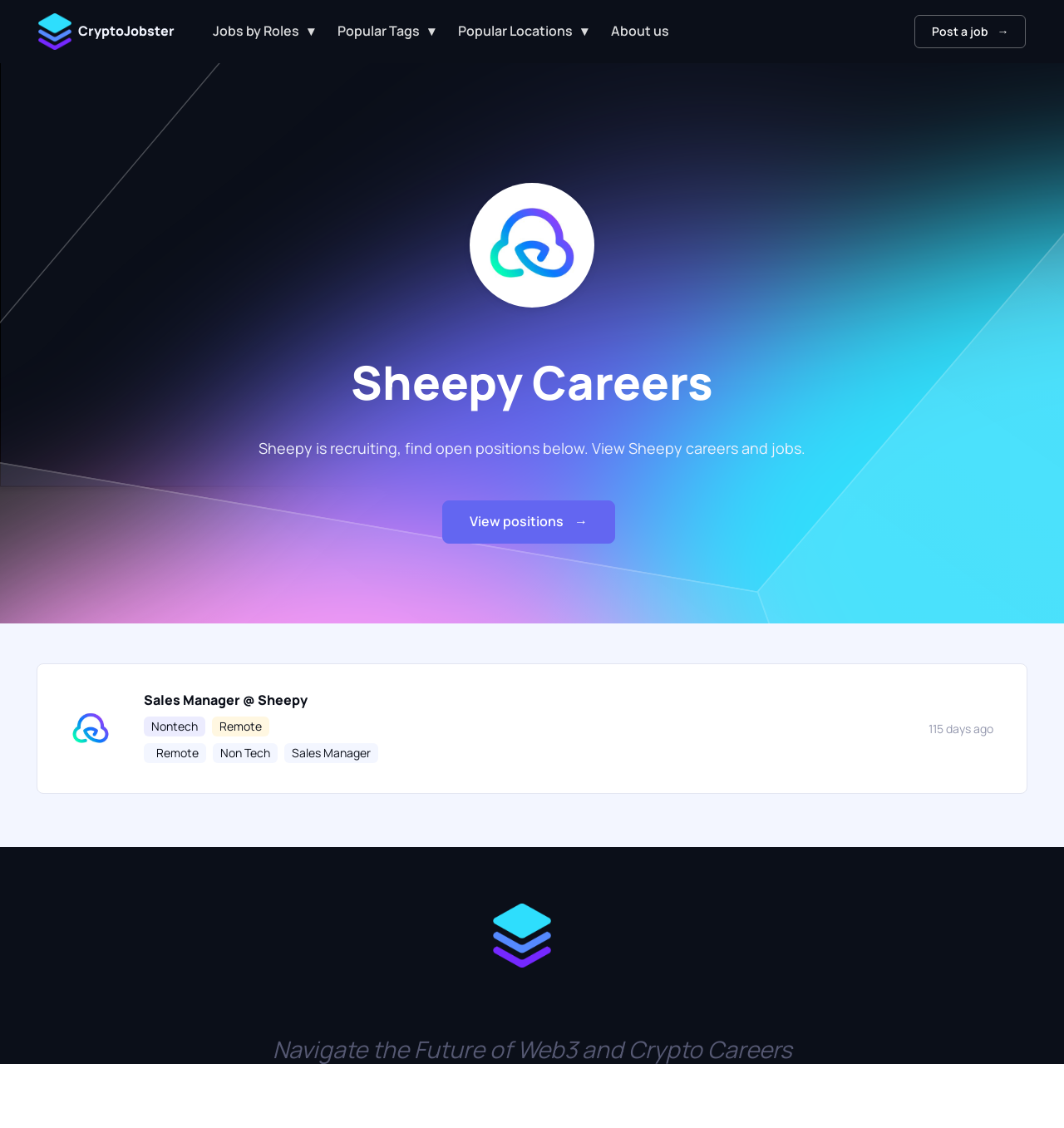Generate a thorough caption detailing the webpage content.

The webpage is a careers page for Sheepy, a company in the web3 and crypto industry. At the top, there is a header section with several links, including the company logo, "Jobs by Roles", "Popular Tags", "Popular Locations", "About us", and "Post a job →". 

Below the header, there is a main section that takes up most of the page. It features a large Sheepy logo in the middle, with a heading "Sheepy Careers" above it. Underneath the logo, there is a brief introduction to the company's recruitment, stating "Sheepy is recruiting, find open positions below. View Sheepy careers and jobs." 

Following the introduction, there is a call-to-action link "View positions →" that encourages users to explore available job openings. Below this link, there is an accordion section with a heading "Sales Manager @ Sheepy" and several links to filter job openings by categories such as "Nontech", "Remote", and "Sales Manager". 

To the right of the accordion section, there is a timestamp indicating when the job posting was made, "115 days ago". At the very bottom of the page, there is a footer section with a cryptojobster logo and a tagline "Navigate the Future of Web3 and Crypto Careers".